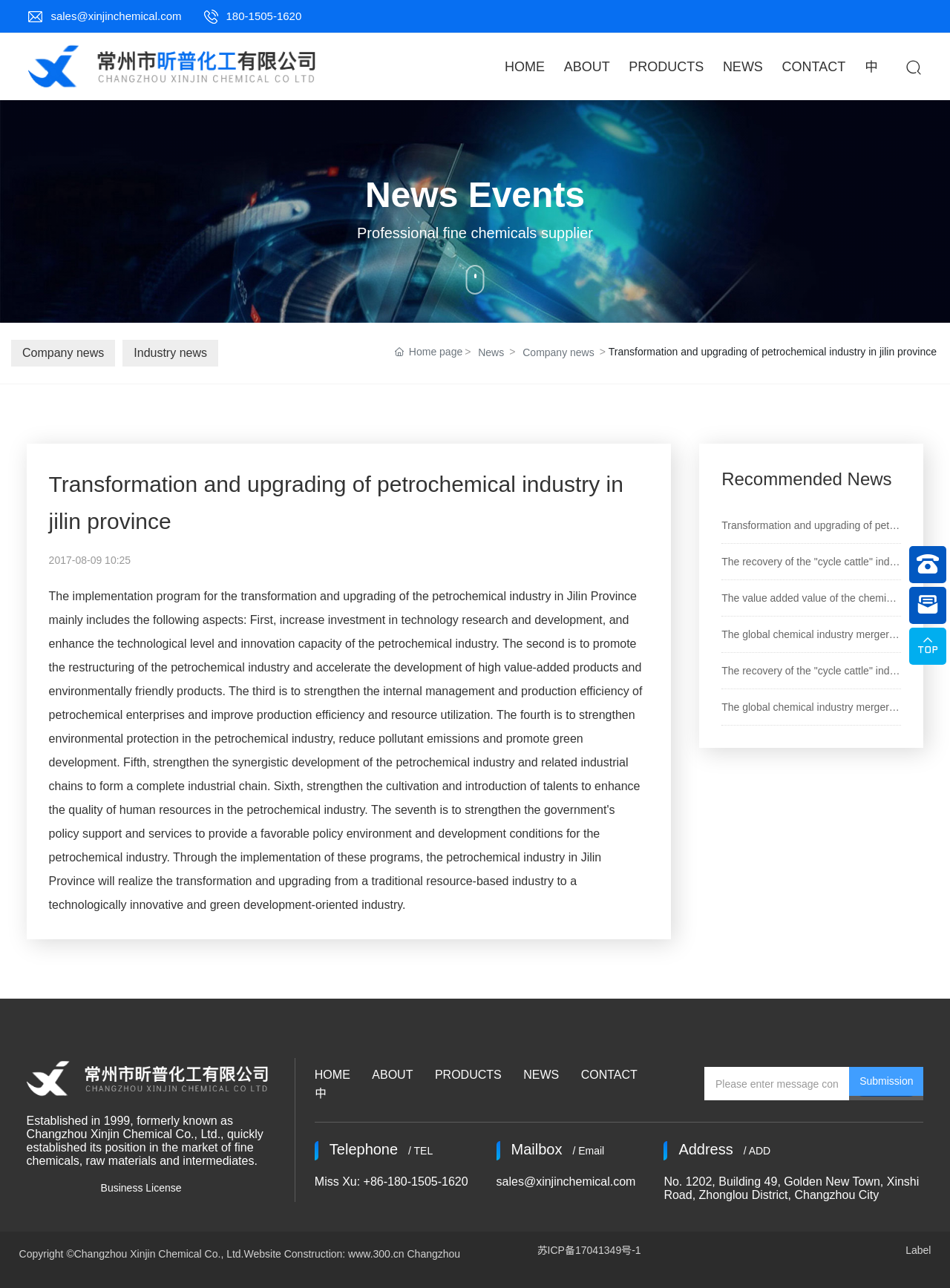Use a single word or phrase to answer the question:
What is the company's business license?

苏ICP备17041349号-1